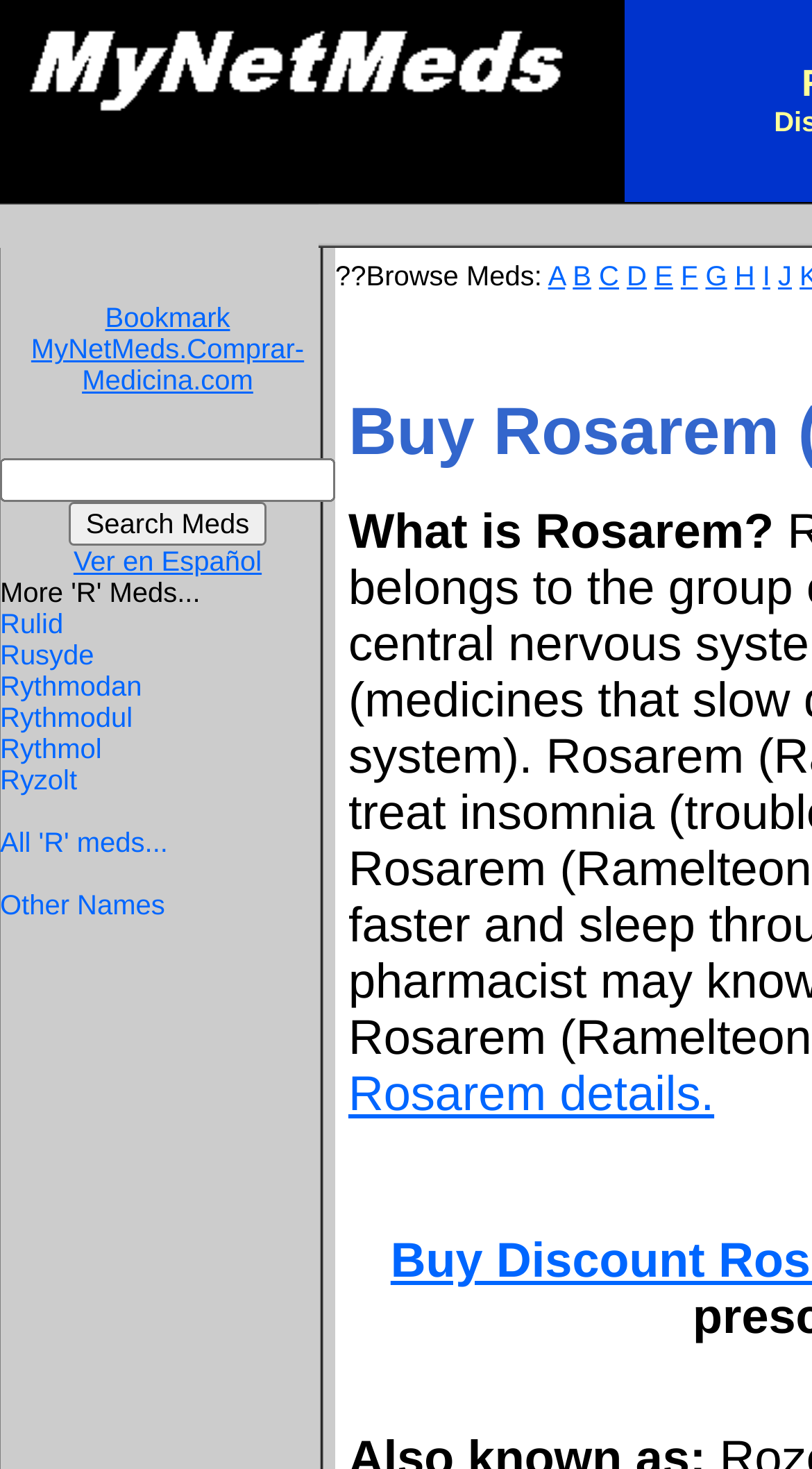Locate the bounding box coordinates of the element I should click to achieve the following instruction: "Explore other 'R' medications".

[0.0, 0.563, 0.207, 0.585]